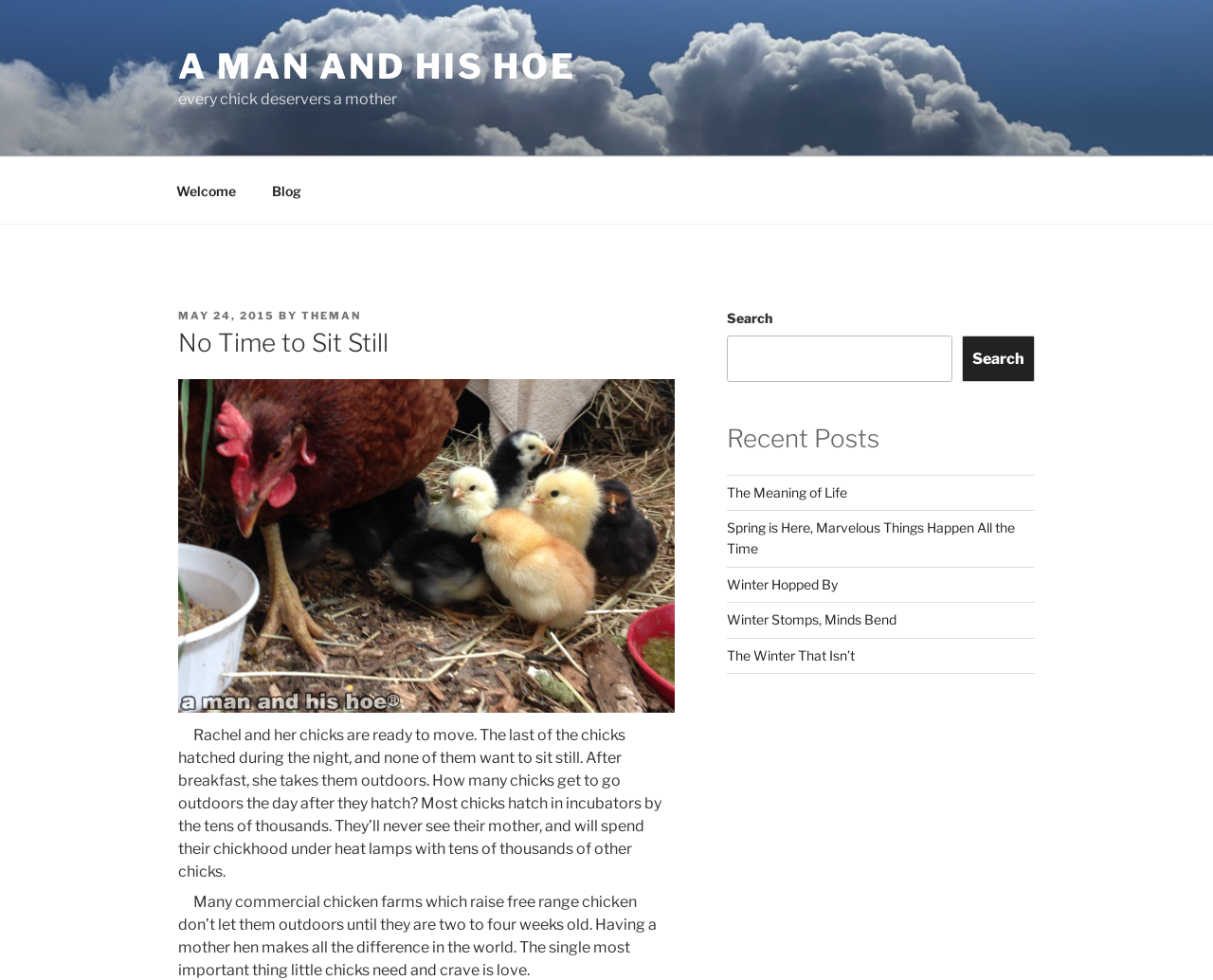Locate the bounding box coordinates of the item that should be clicked to fulfill the instruction: "Click the 'A MAN AND HIS HOE' link".

[0.147, 0.046, 0.475, 0.089]